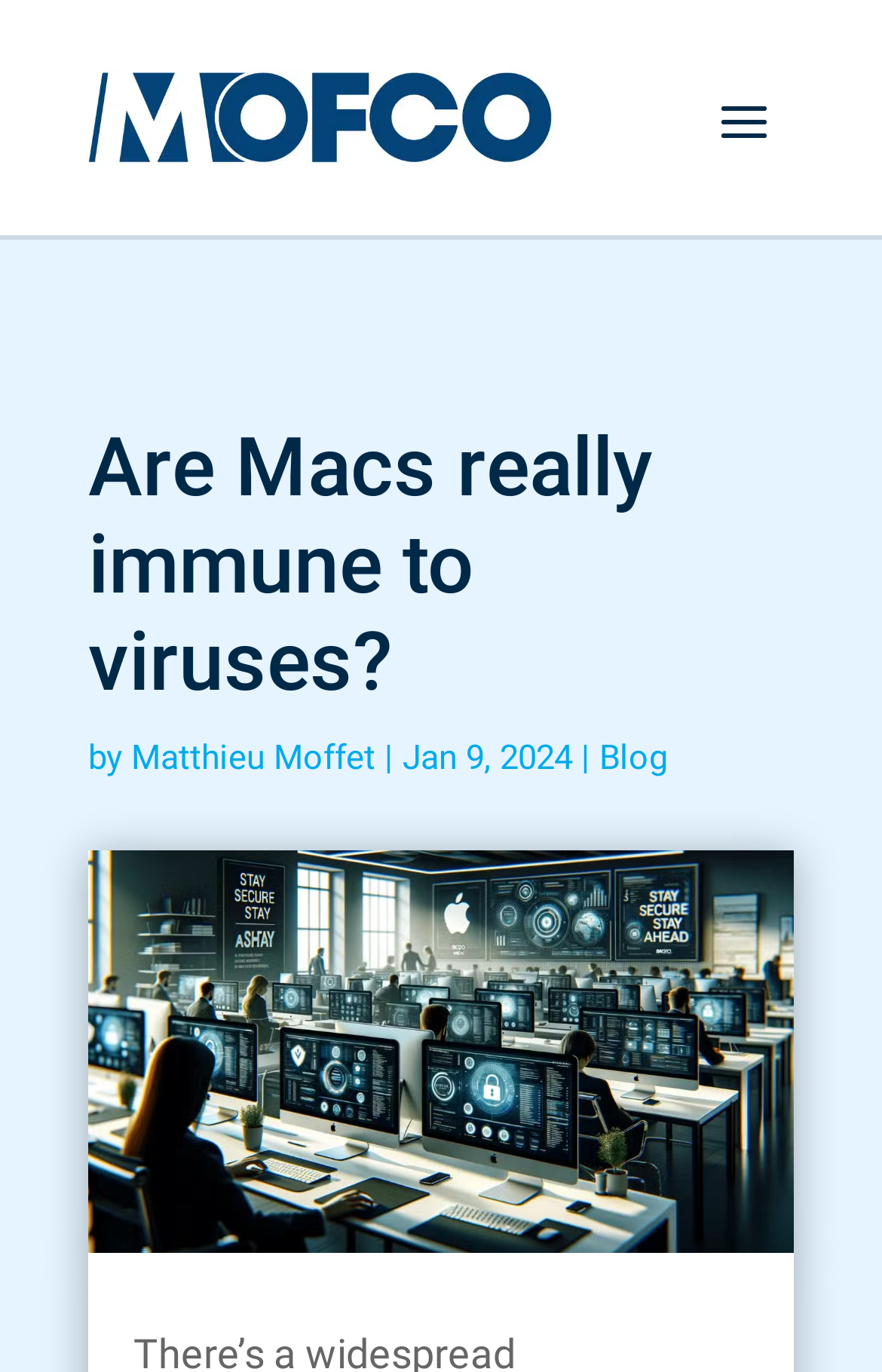Generate an in-depth caption that captures all aspects of the webpage.

The webpage appears to be a blog post titled "Are Macs really immune to viruses?" by Matthieu Moffet, dated January 9, 2024. At the top of the page, there is a large heading with the title of the post, taking up most of the width. Below the title, there is a byline with the author's name, followed by a vertical bar and the date of publication. To the right of the date, there is a link to the blog section.

Below the title section, there is a translated version of the title in French, "Les Macs sont-ils vraiment immunisés contre les virus", which takes up a similar width as the main title.